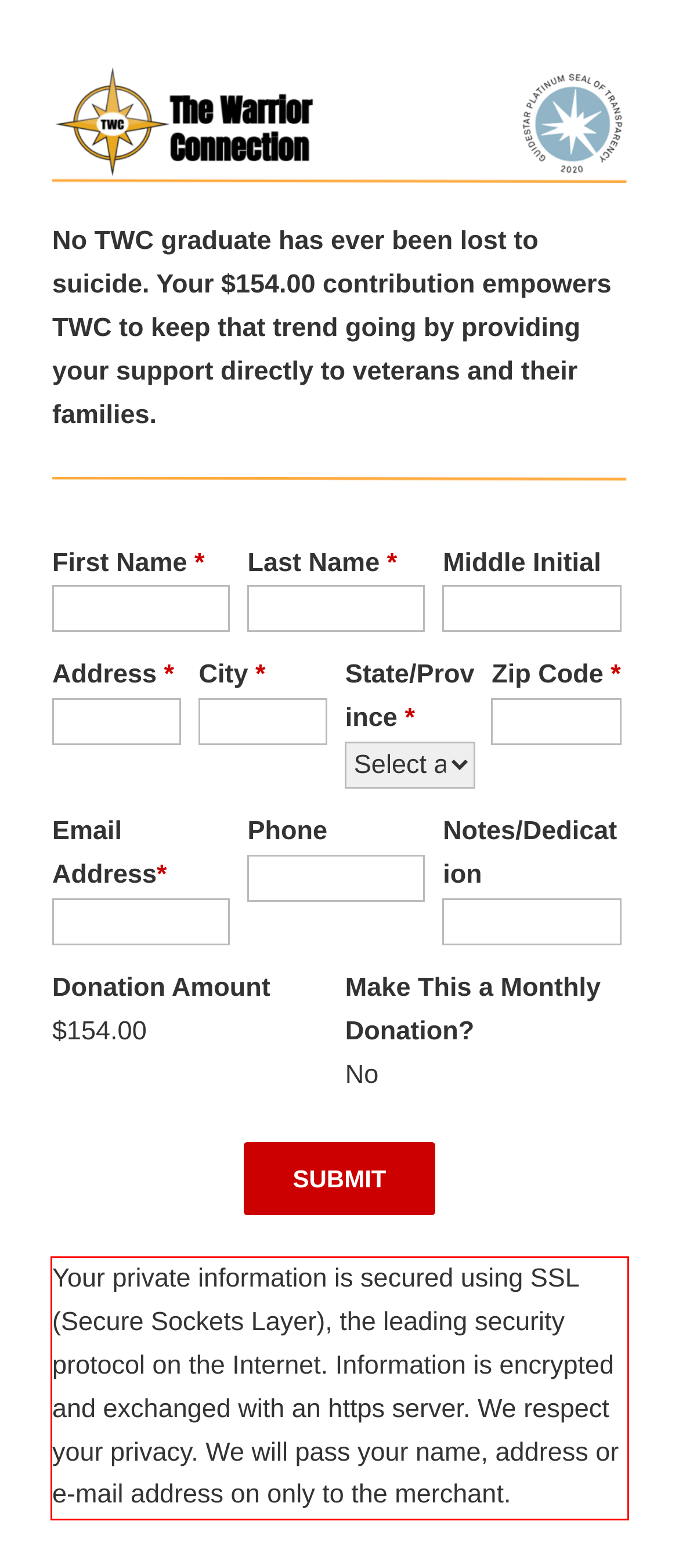Analyze the webpage screenshot and use OCR to recognize the text content in the red bounding box.

Your private information is secured using SSL (Secure Sockets Layer), the leading security protocol on the Internet. Information is encrypted and exchanged with an https server. We respect your privacy. We will pass your name, address or e-mail address on only to the merchant.